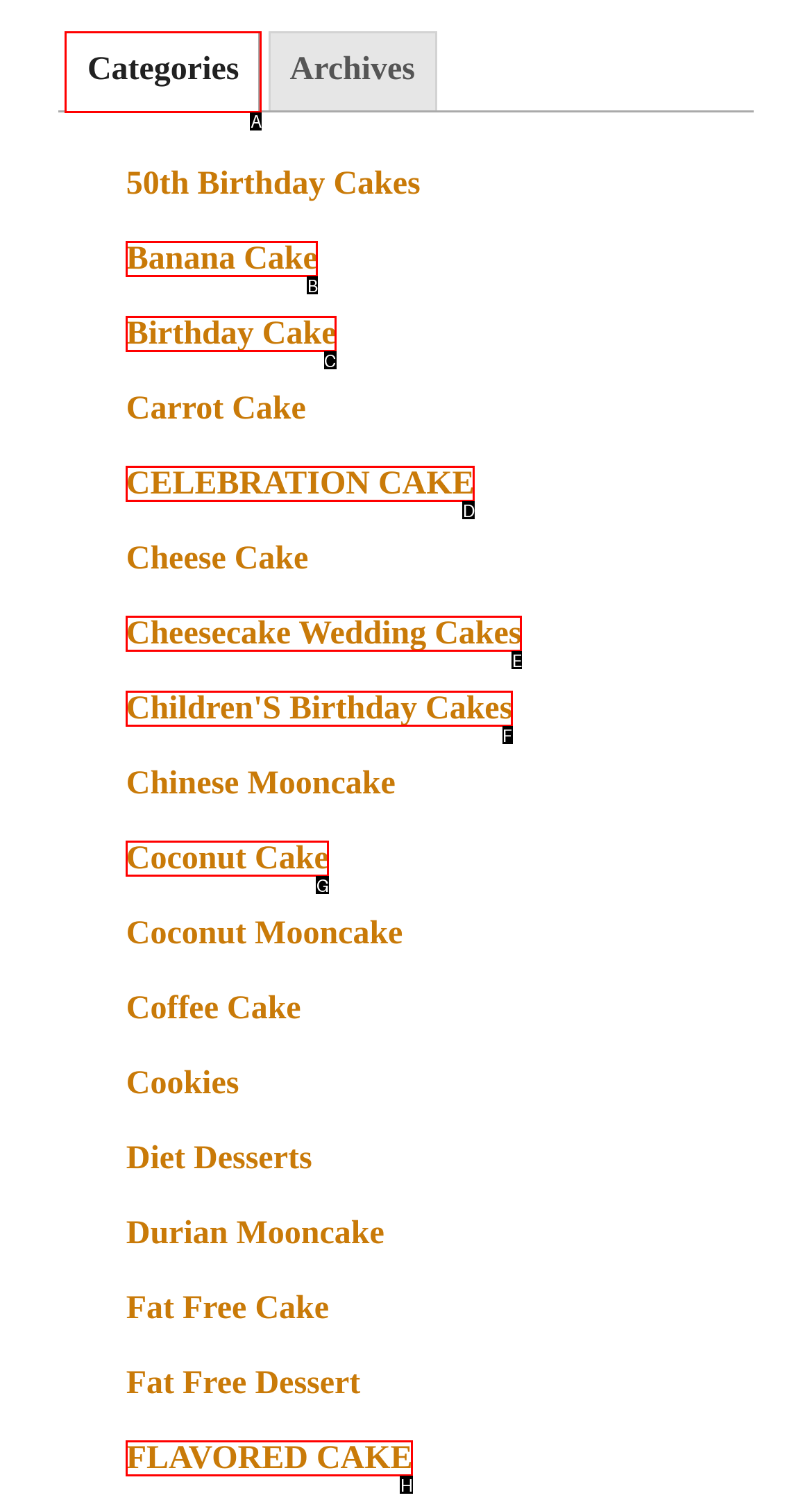Select the proper UI element to click in order to perform the following task: Enter website URL. Indicate your choice with the letter of the appropriate option.

None